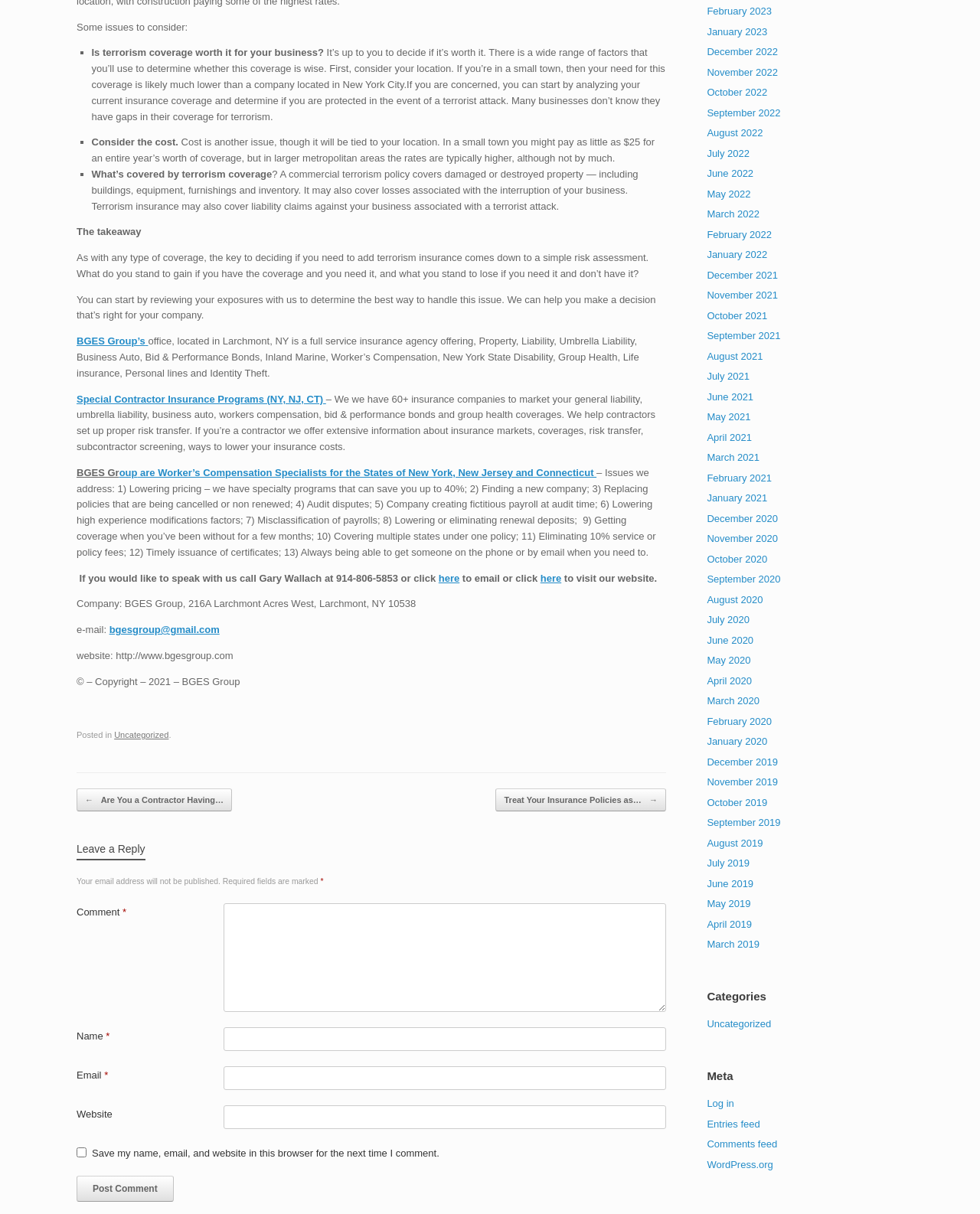Please answer the following question as detailed as possible based on the image: 
What type of insurance is discussed in this article?

The article discusses terrorism insurance, which is a type of insurance that covers damages or losses resulting from terrorist attacks. The article provides information on whether businesses should consider purchasing terrorism insurance, factors to consider when deciding, and what is covered under such policies.